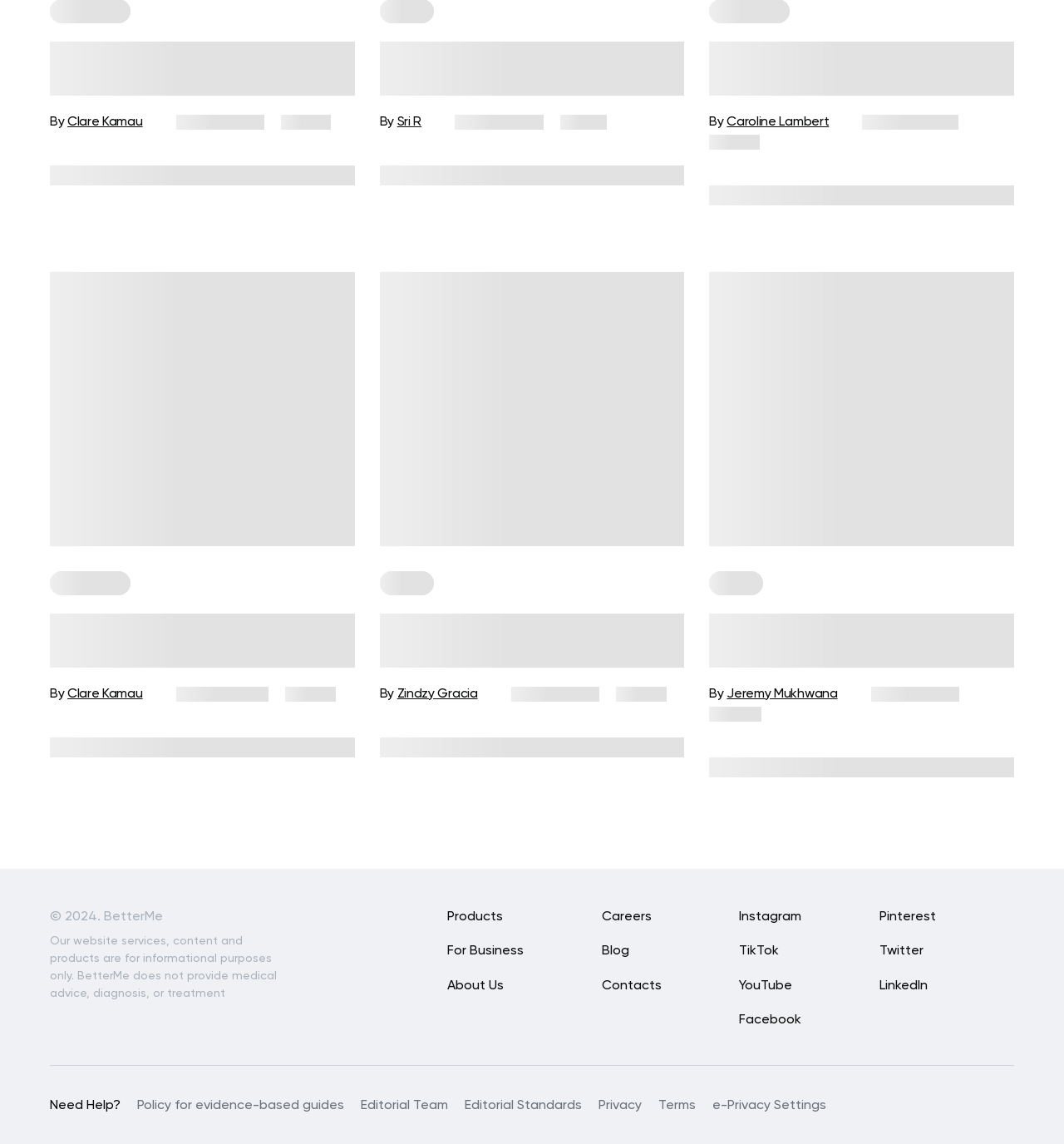Please reply to the following question using a single word or phrase: 
How many views does the third article have?

43 views